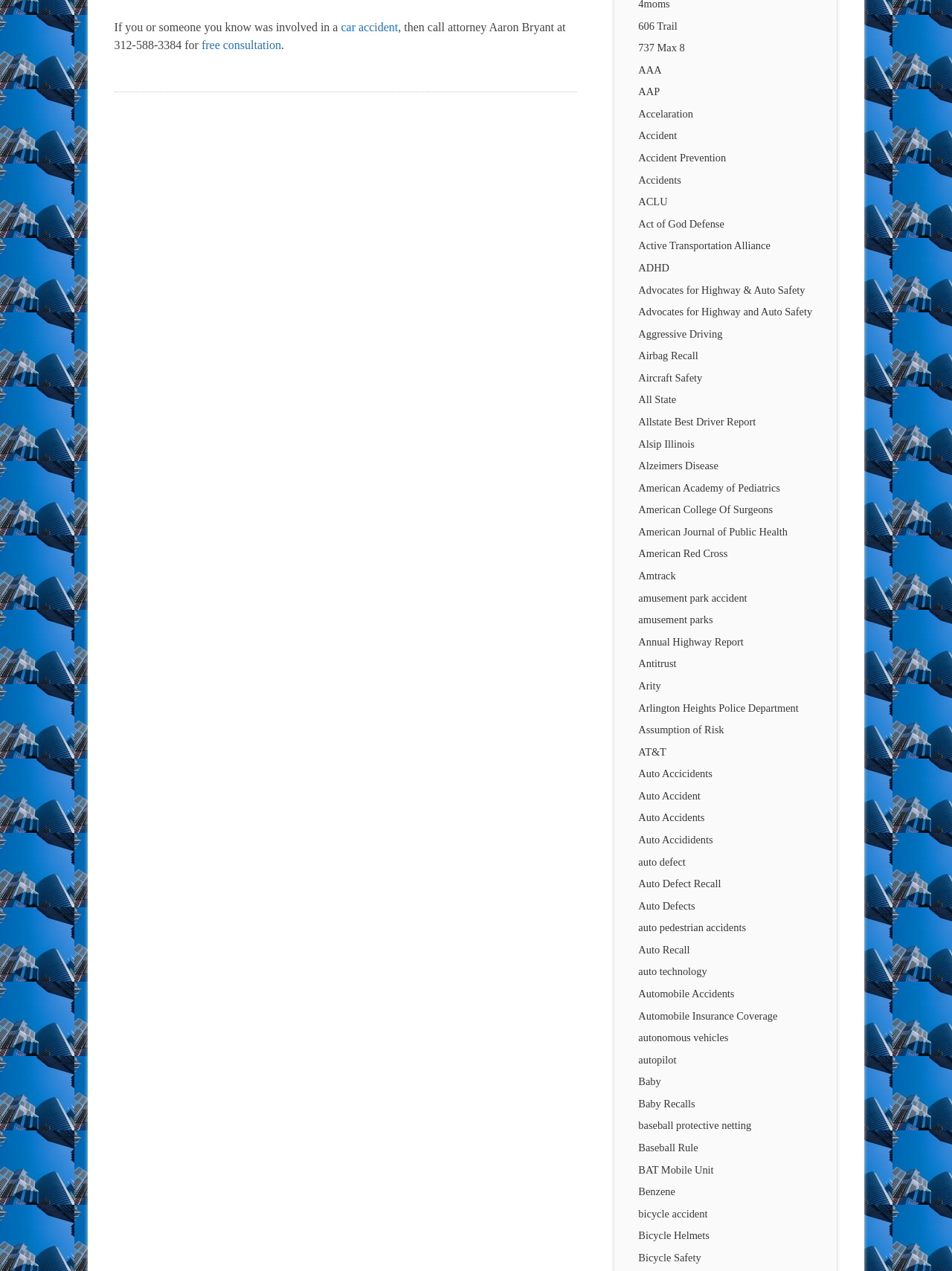What is the first link on the webpage?
Look at the screenshot and respond with one word or a short phrase.

606 Trail